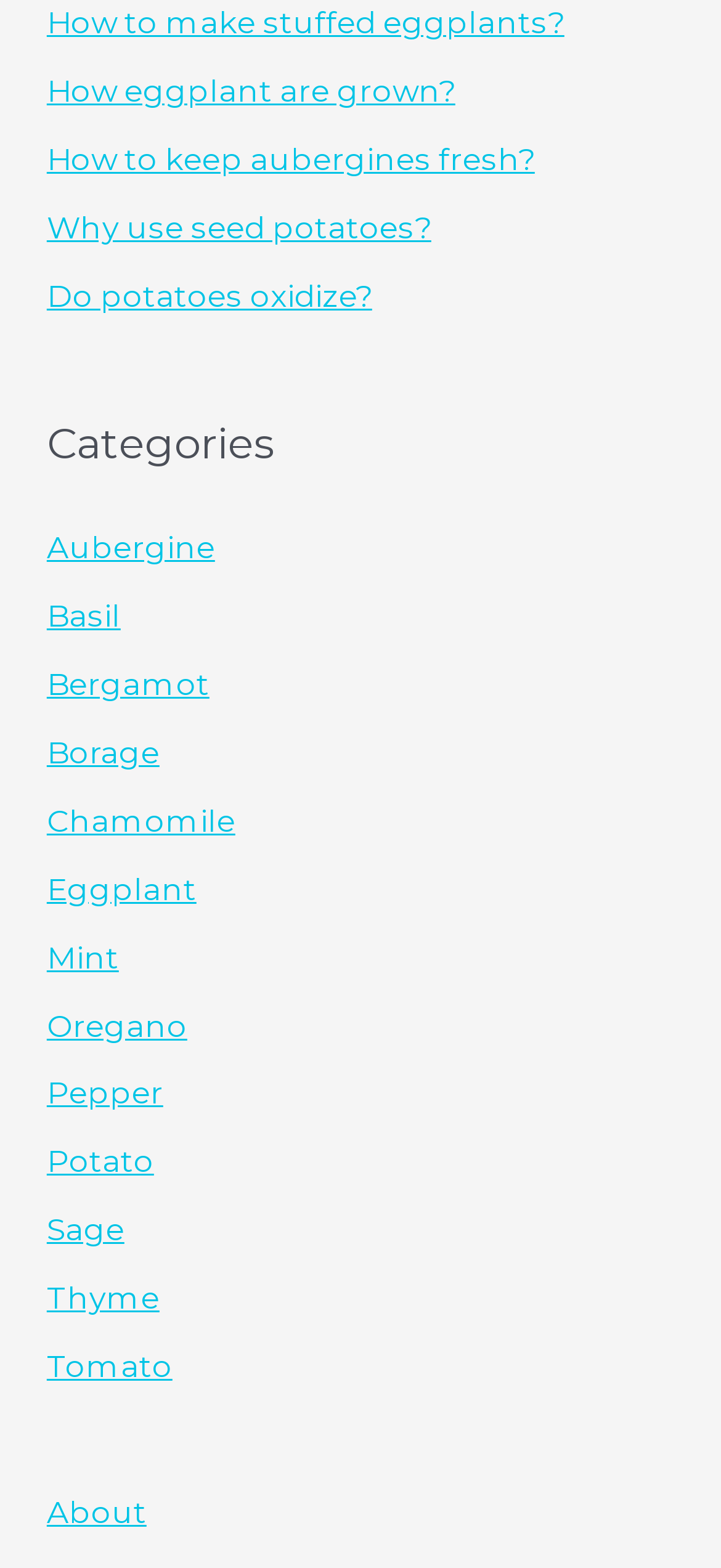Identify the bounding box of the HTML element described as: "About".

[0.065, 0.952, 0.203, 0.976]